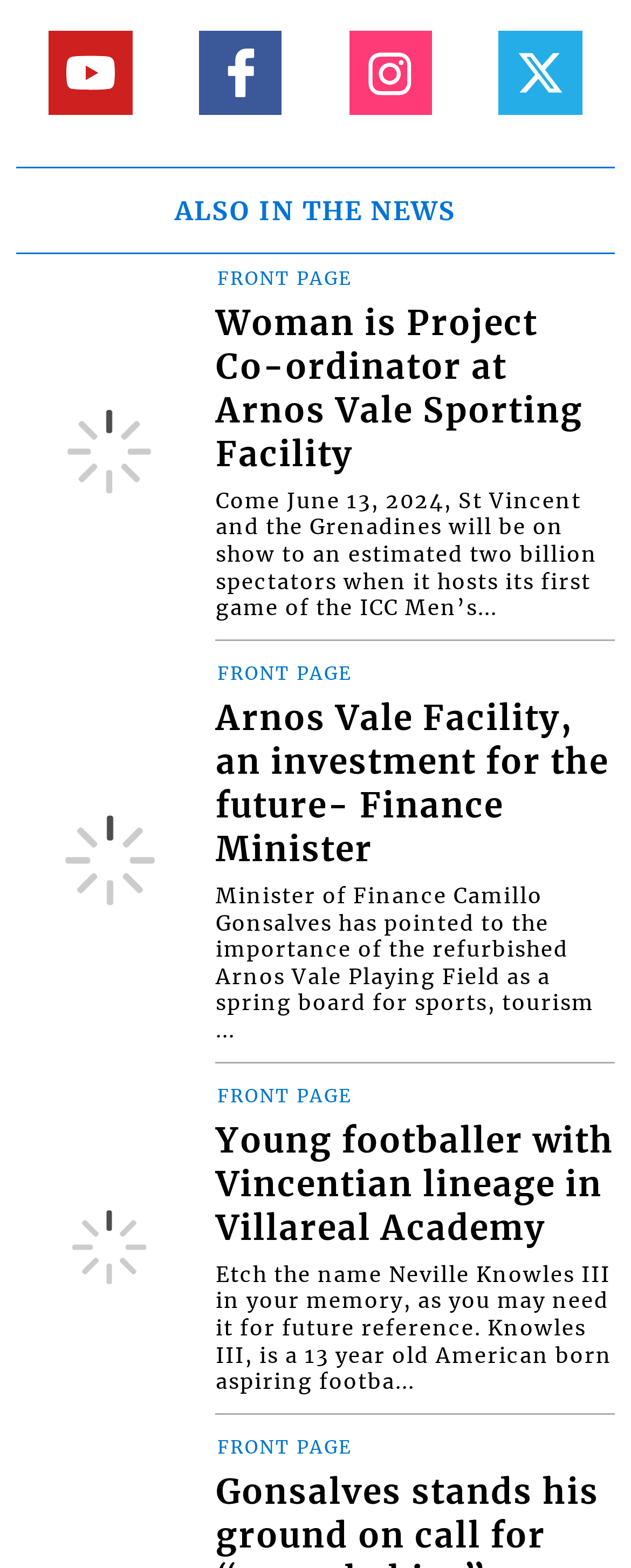Bounding box coordinates are to be given in the format (top-left x, top-left y, bottom-right x, bottom-right y). All values must be floating point numbers between 0 and 1. Provide the bounding box coordinate for the UI element described as: No, thanks

None